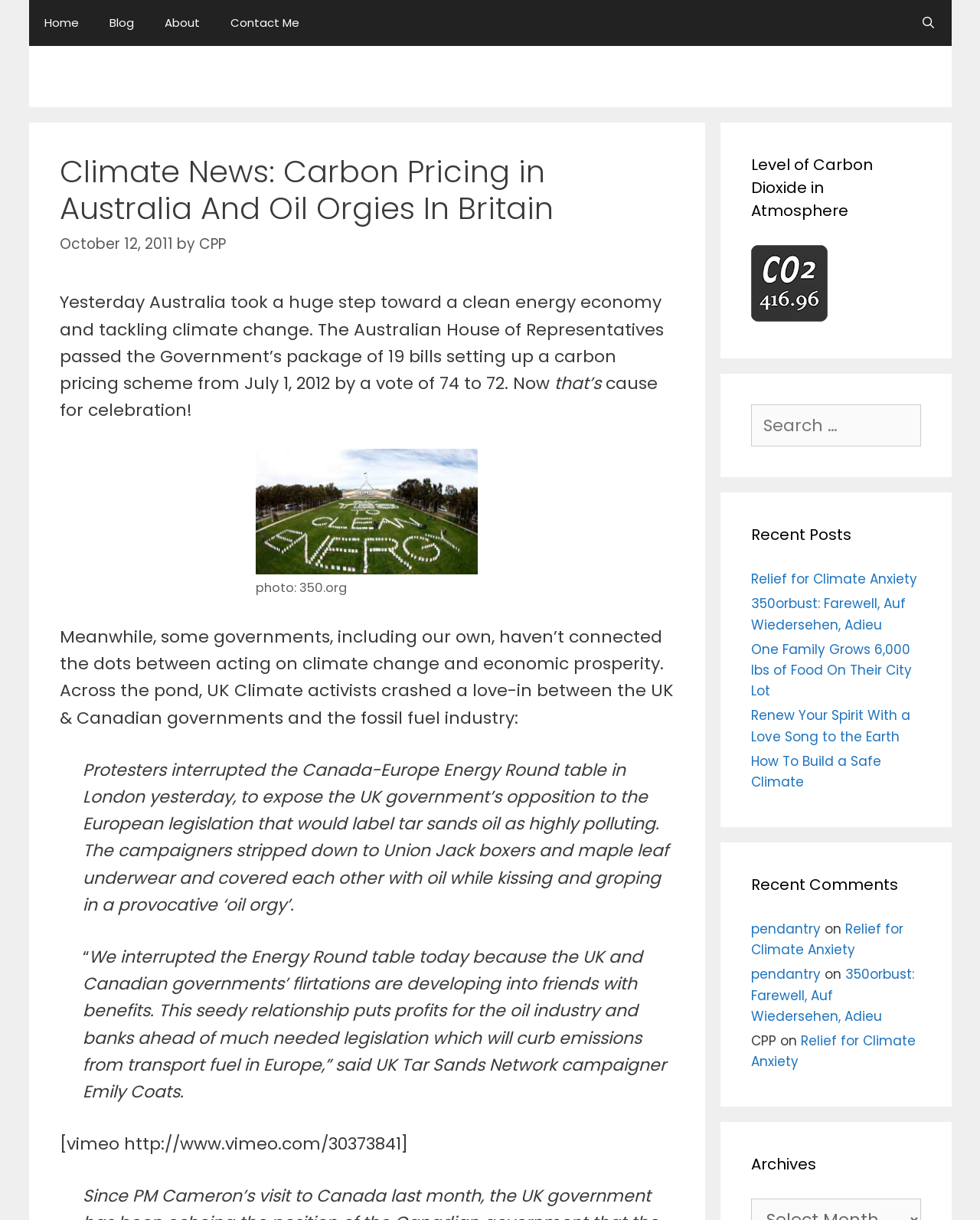What type of content is listed under 'Recent Posts'?
Using the image, elaborate on the answer with as much detail as possible.

The section 'Recent Posts' lists several links with titles such as 'Relief for Climate Anxiety' and '350orbust: Farewell, Auf Wiedersehen, Adieu', which suggests that they are blog posts. This is a common way to display recent blog posts on a website.